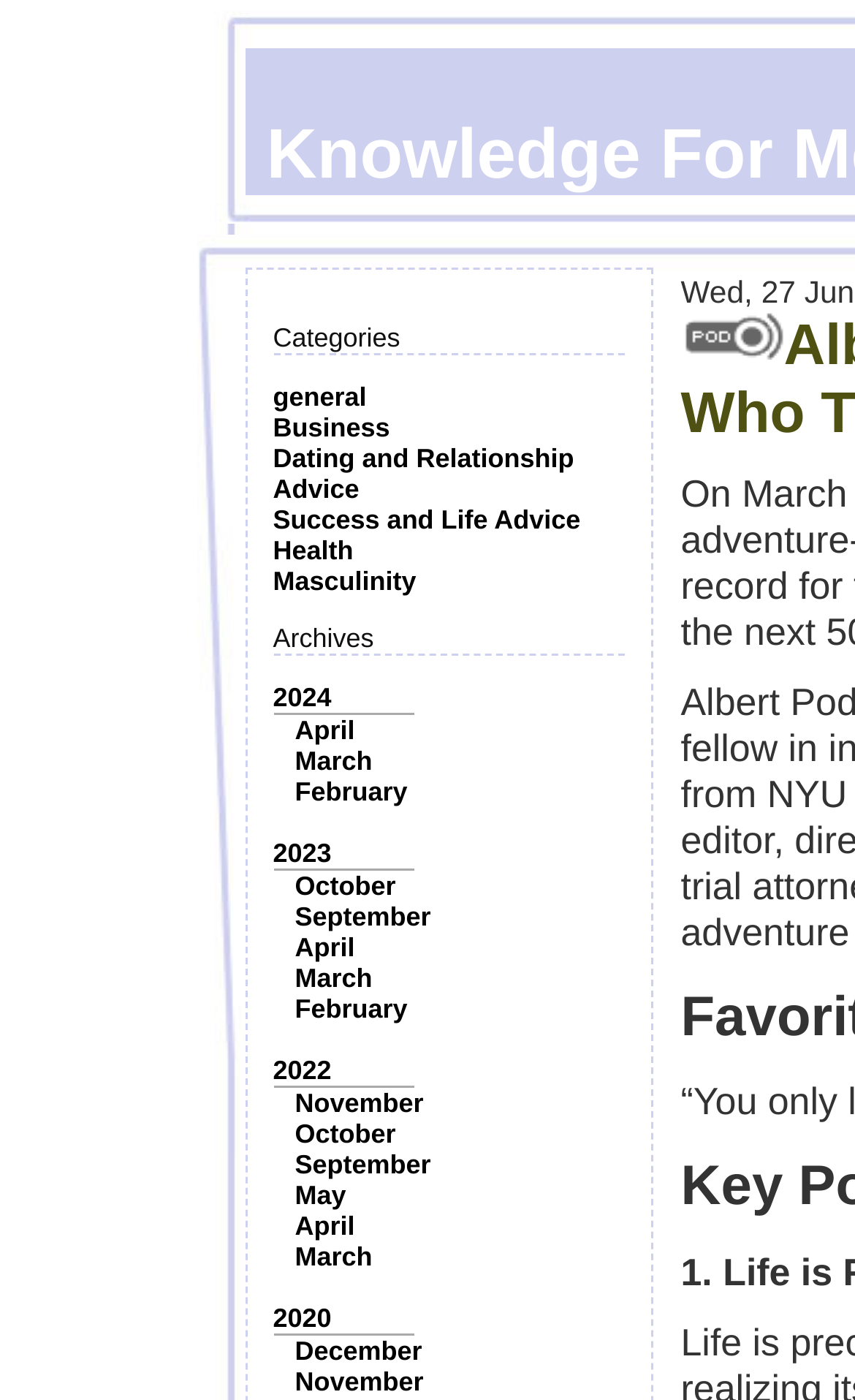What is the earliest year in the archives?
Using the image as a reference, answer the question with a short word or phrase.

2020